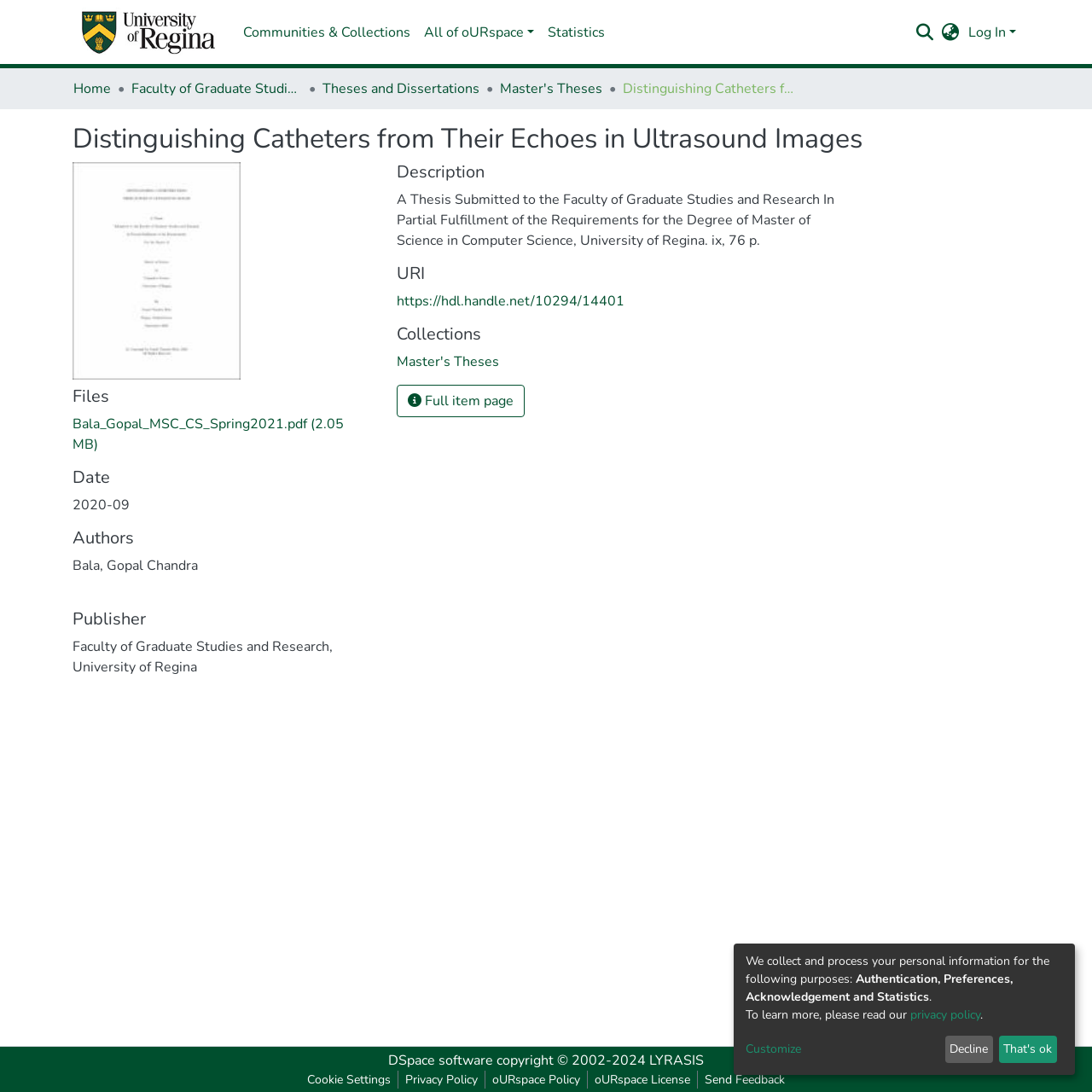What is the degree of the author of the thesis?
Offer a detailed and full explanation in response to the question.

I found the answer by looking at the description section of the thesis, where it says 'A Thesis Submitted to the Faculty of Graduate Studies and Research In Partial Fulfillment of the Requirements for the Degree of Master of Science in Computer Science, University of Regina'.